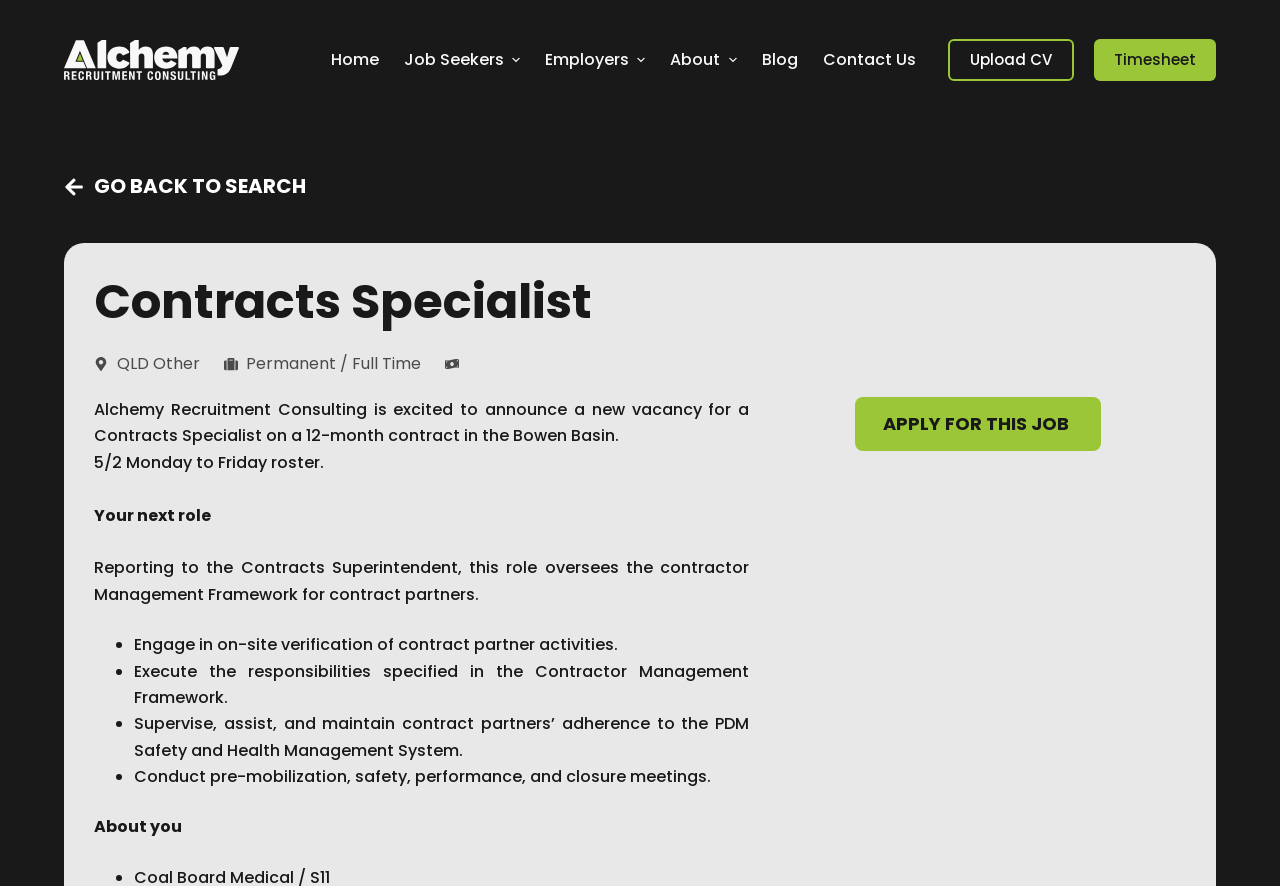What is the job title of the vacancy?
Using the picture, provide a one-word or short phrase answer.

Contracts Specialist